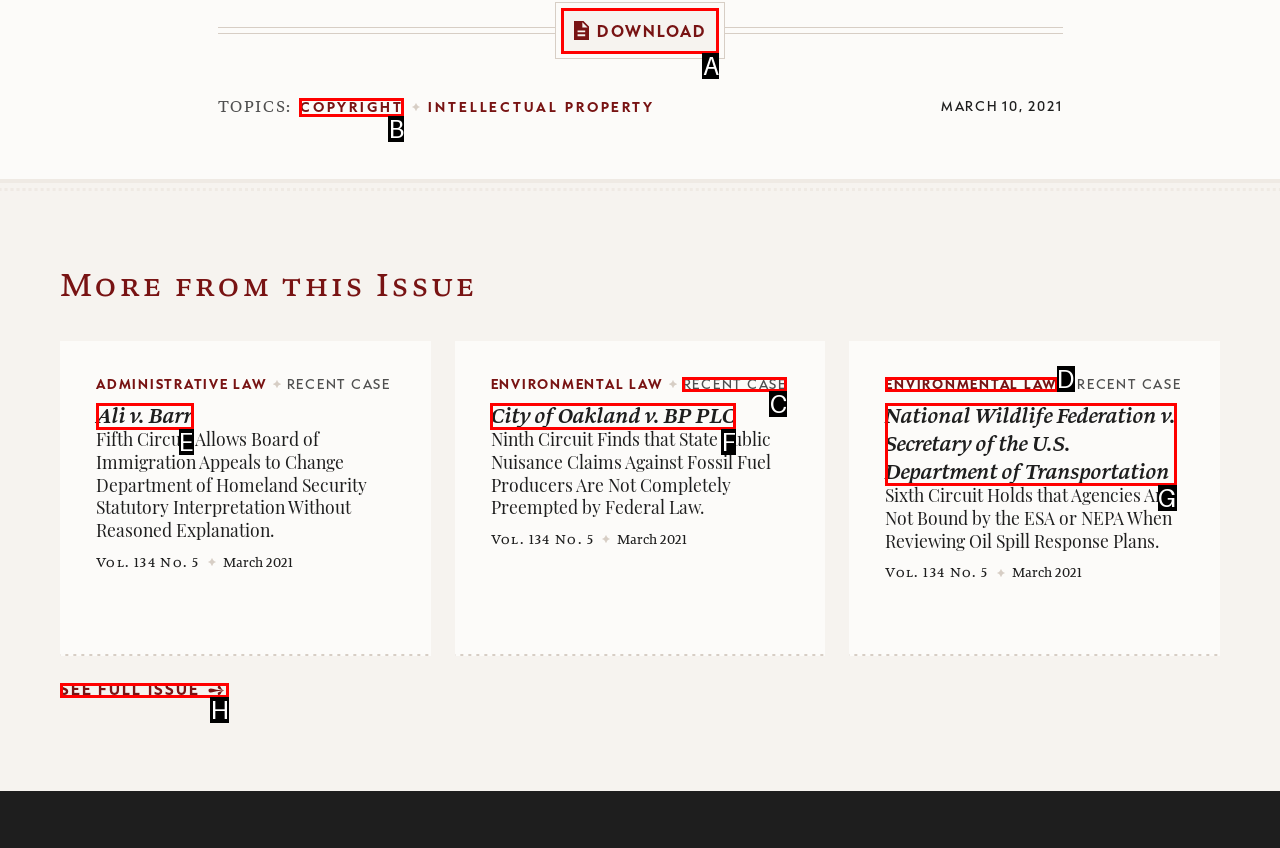Based on the description: Ali v. Barr, select the HTML element that fits best. Provide the letter of the matching option.

E